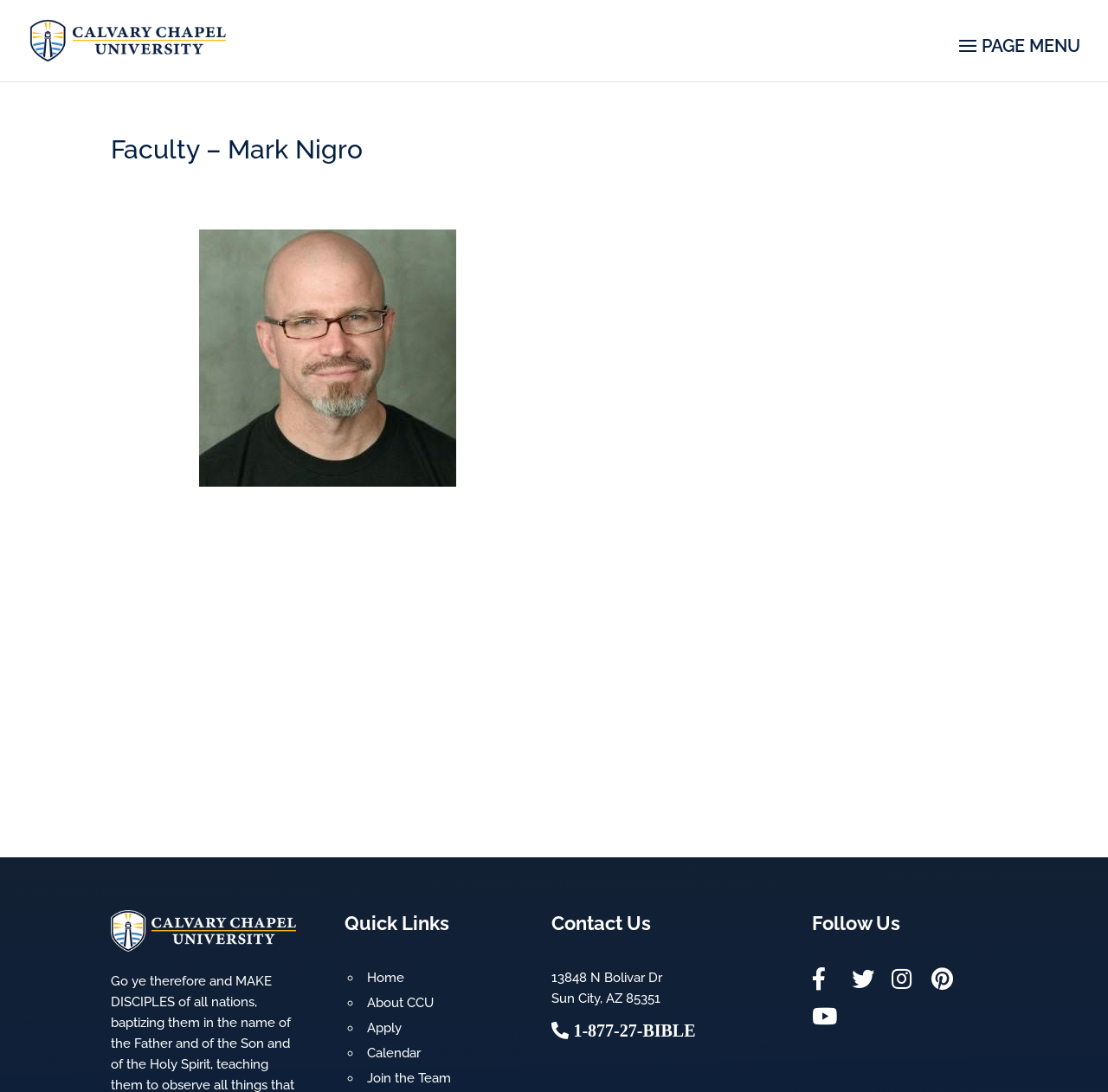Find the bounding box coordinates for the element described here: "alt="Calvary Chapel University"".

[0.027, 0.029, 0.204, 0.044]